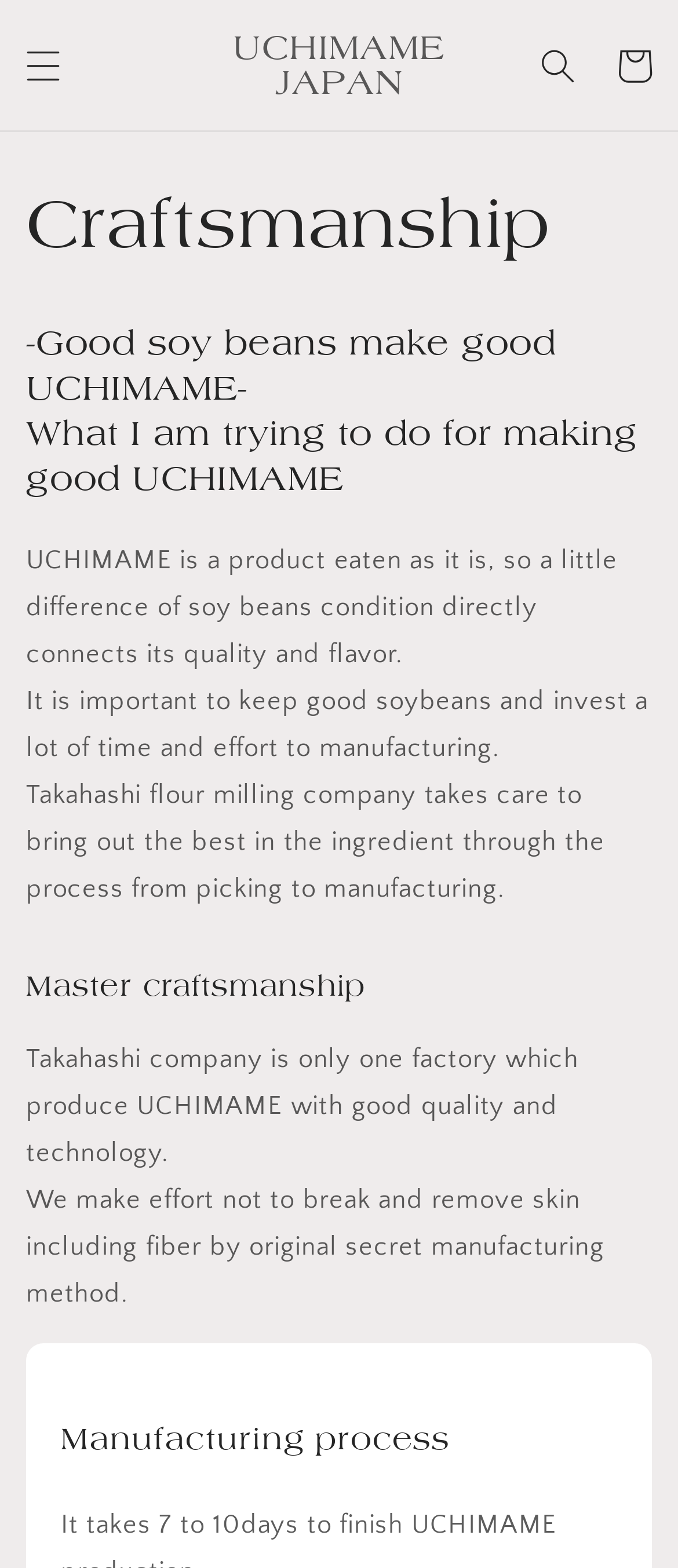What is unique about Takahashi company's manufacturing method?
Please provide a single word or phrase answer based on the image.

Original secret method